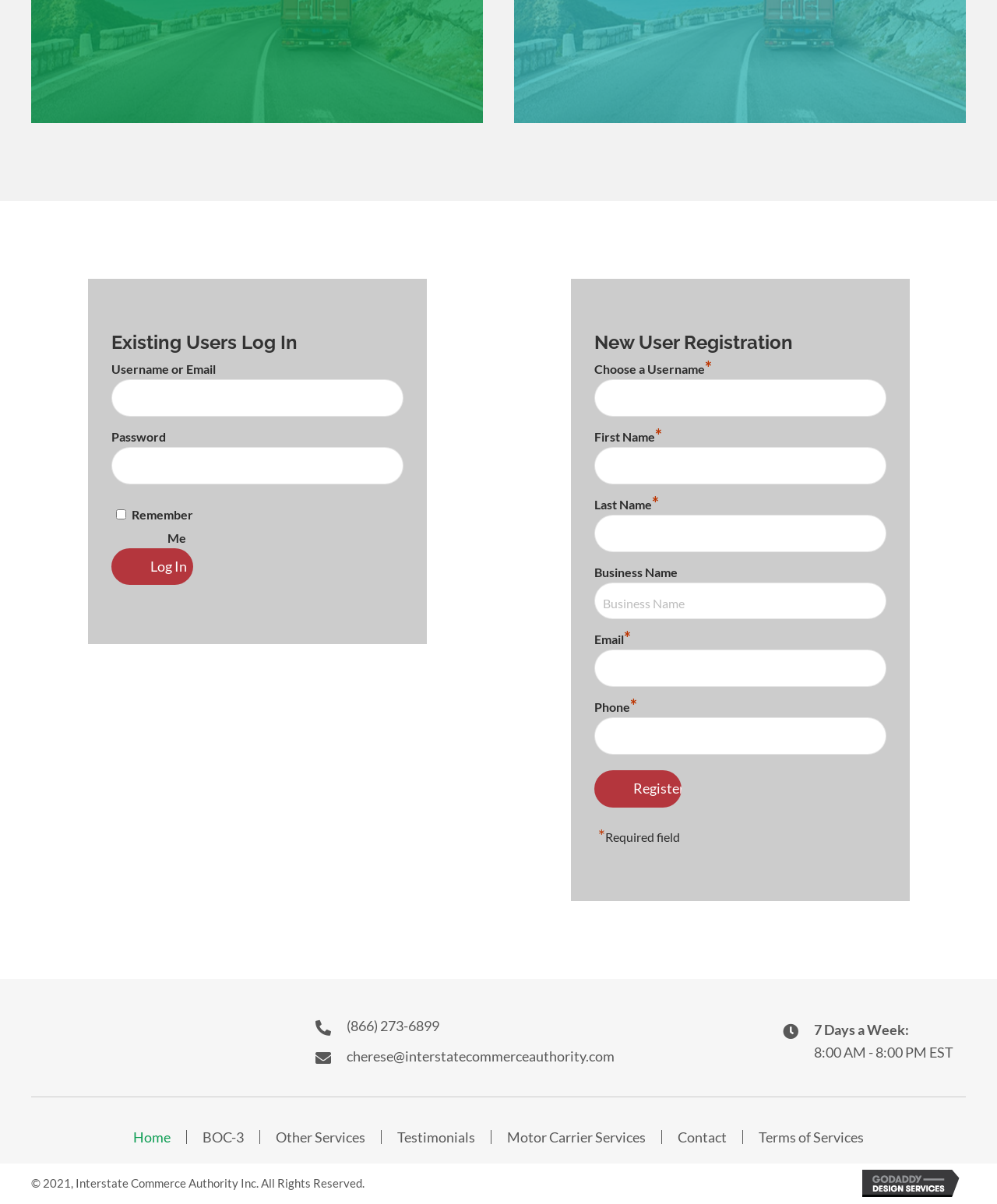Extract the bounding box coordinates for the UI element described by the text: "Motor Carrier Services". The coordinates should be in the form of [left, top, right, bottom] with values between 0 and 1.

[0.493, 0.938, 0.663, 0.95]